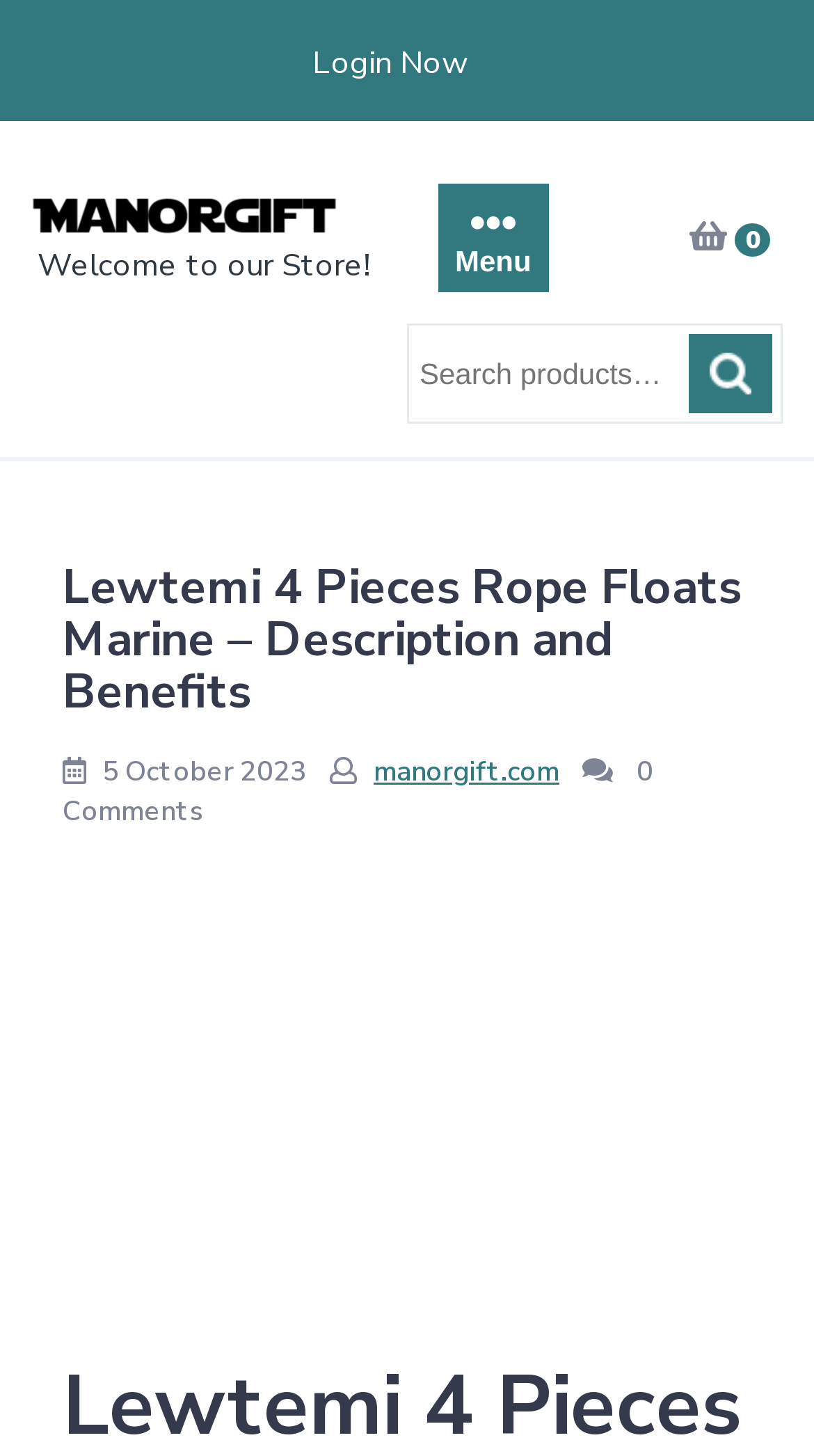What is the date of the product description?
Your answer should be a single word or phrase derived from the screenshot.

5 October 2023